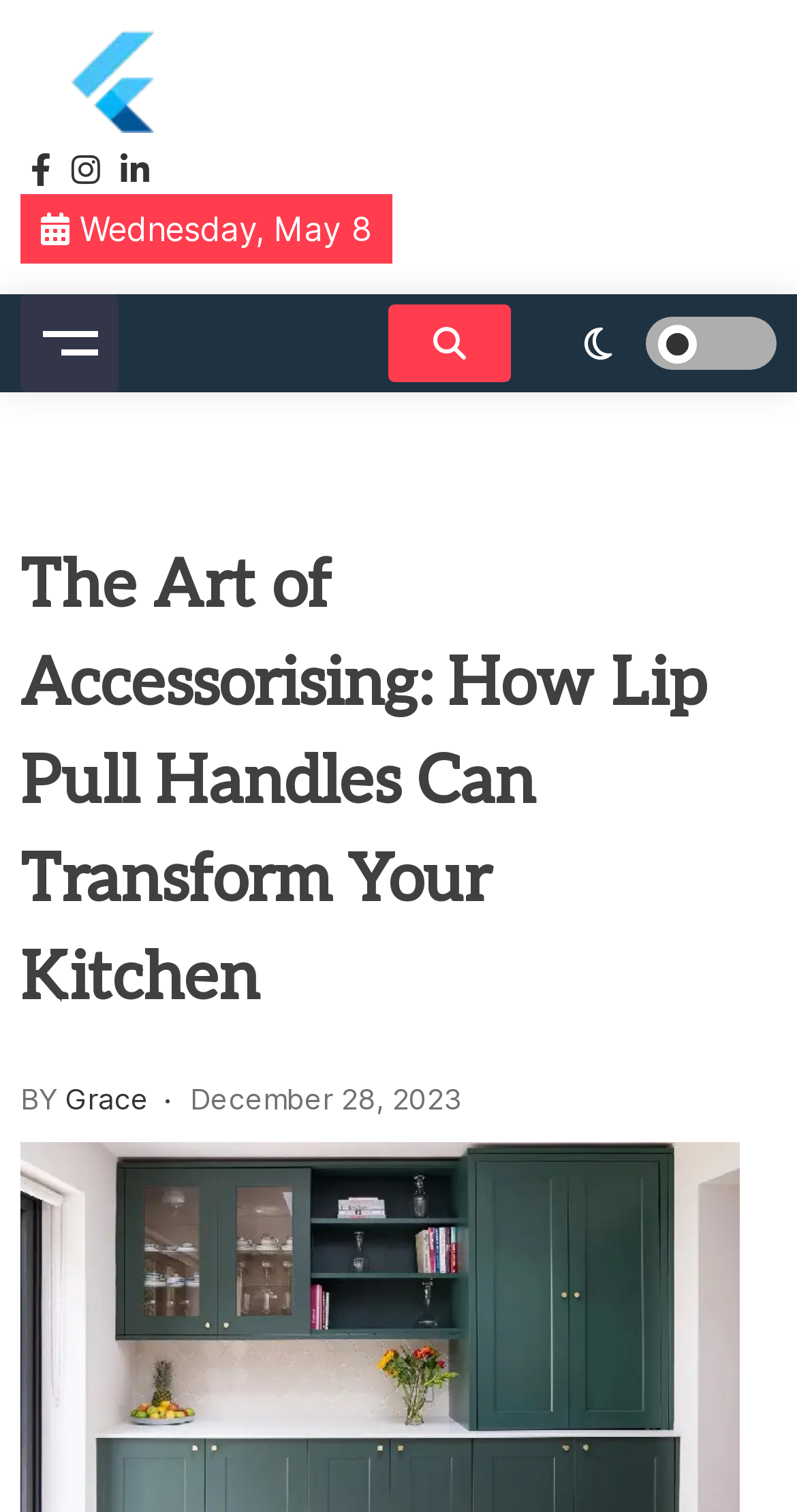Using the given description, provide the bounding box coordinates formatted as (top-left x, top-left y, bottom-right x, bottom-right y), with all values being floating point numbers between 0 and 1. Description: December 28, 2023

[0.238, 0.715, 0.577, 0.738]